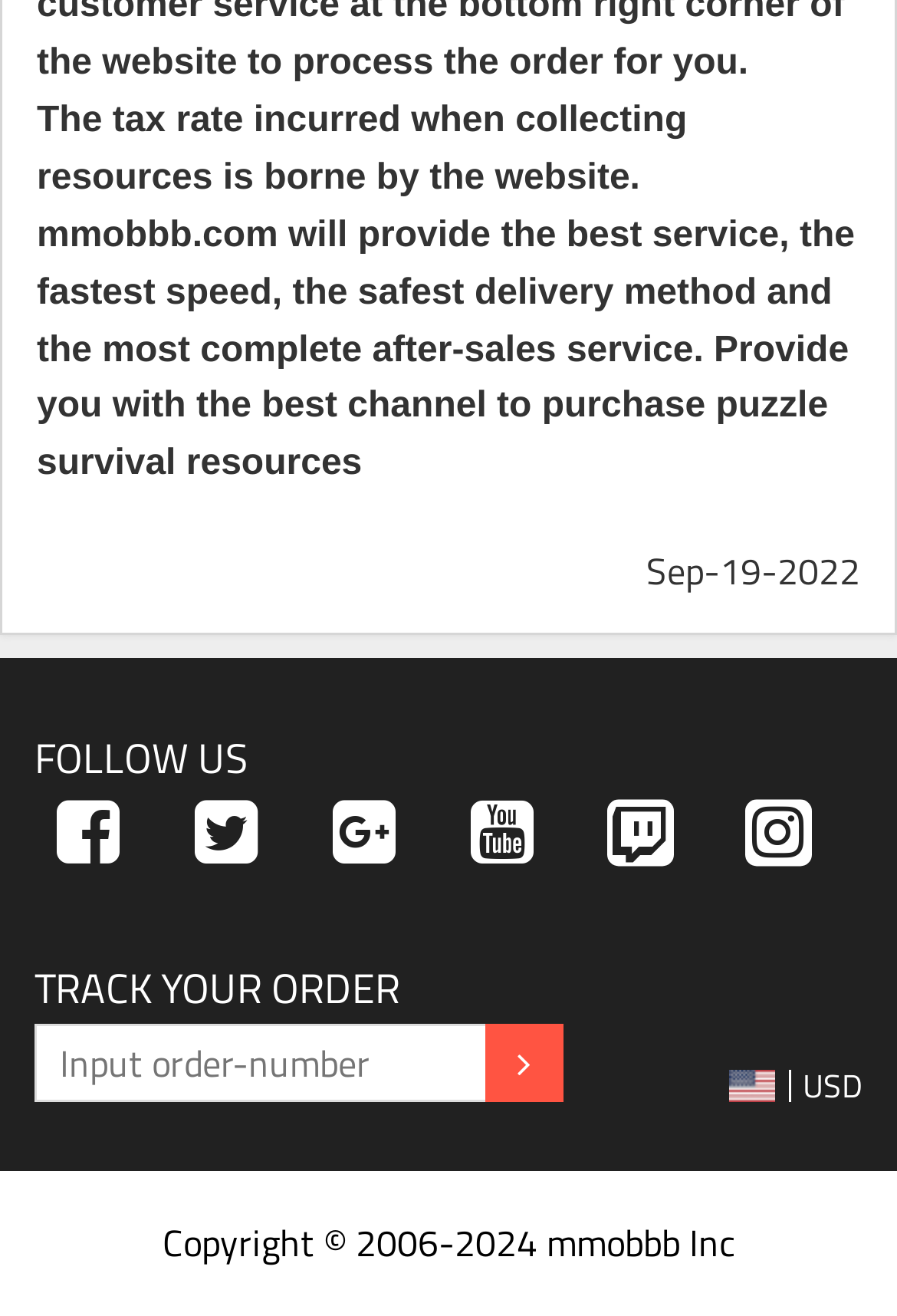What can be tracked on the webpage?
Using the image as a reference, give an elaborate response to the question.

The webpage has a section labeled 'TRACK YOUR ORDER', which suggests that users can track their orders on the website by inputting their order number.